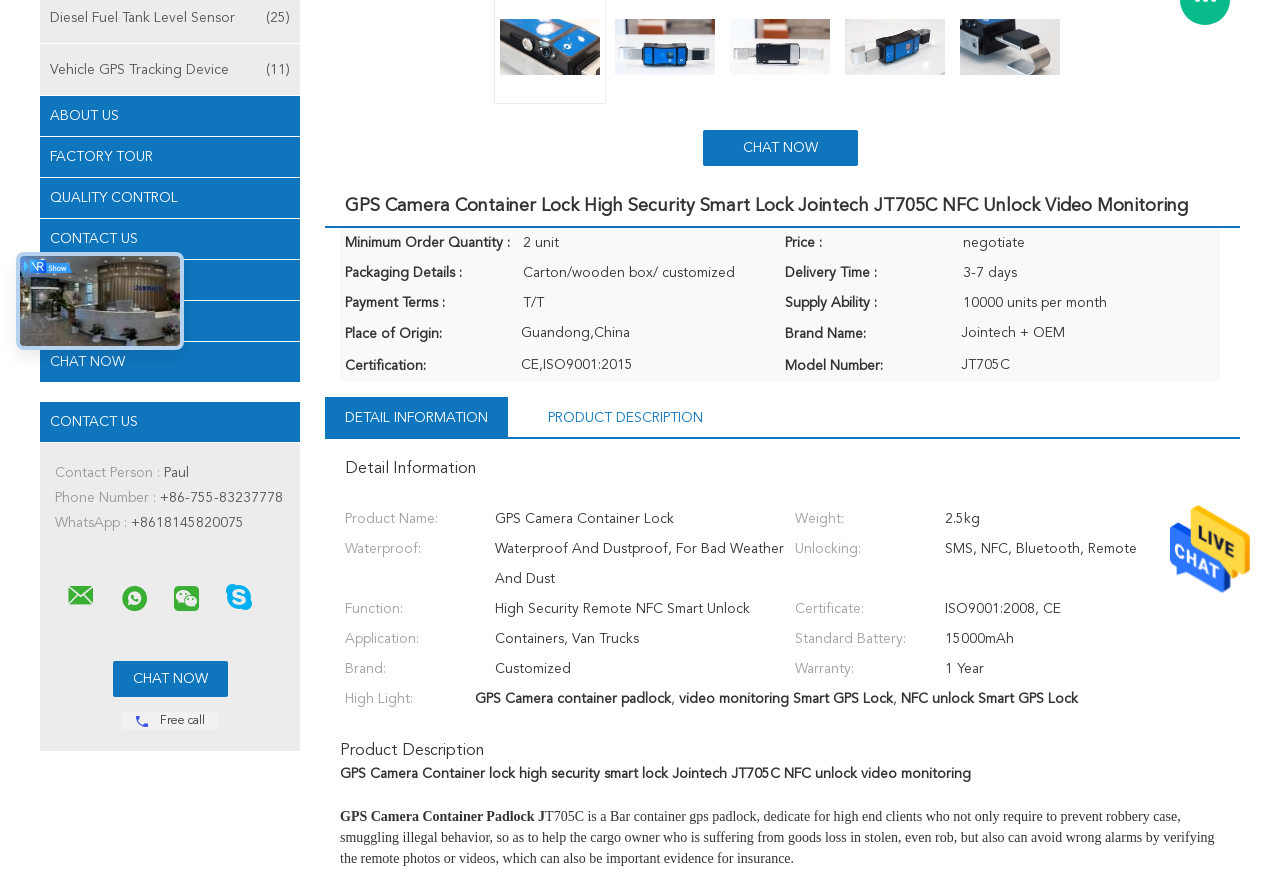Identify the bounding box for the UI element that is described as follows: "Clout Clothes Wear".

None